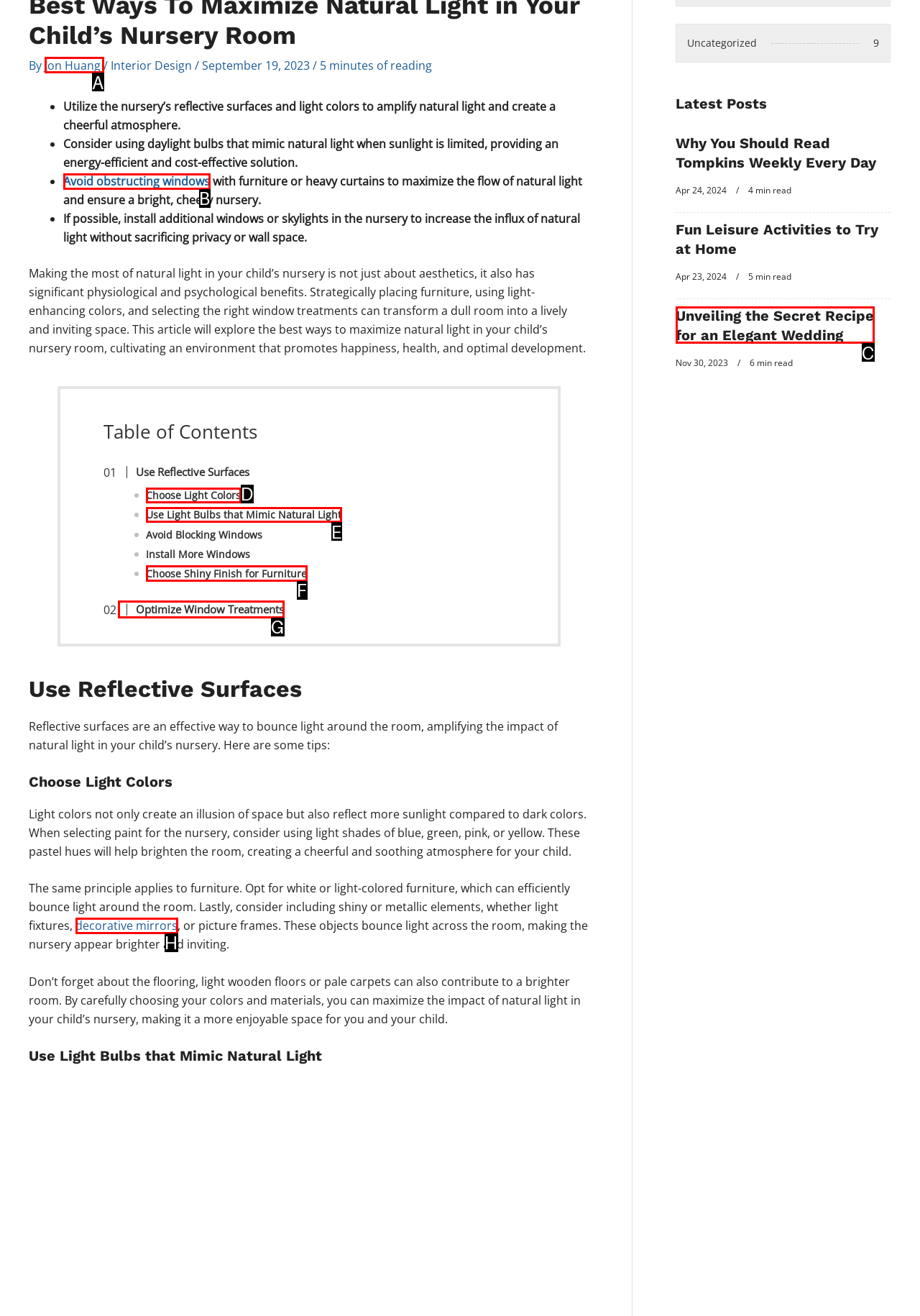Point out the option that best suits the description: Choose Shiny Finish for Furniture
Indicate your answer with the letter of the selected choice.

F